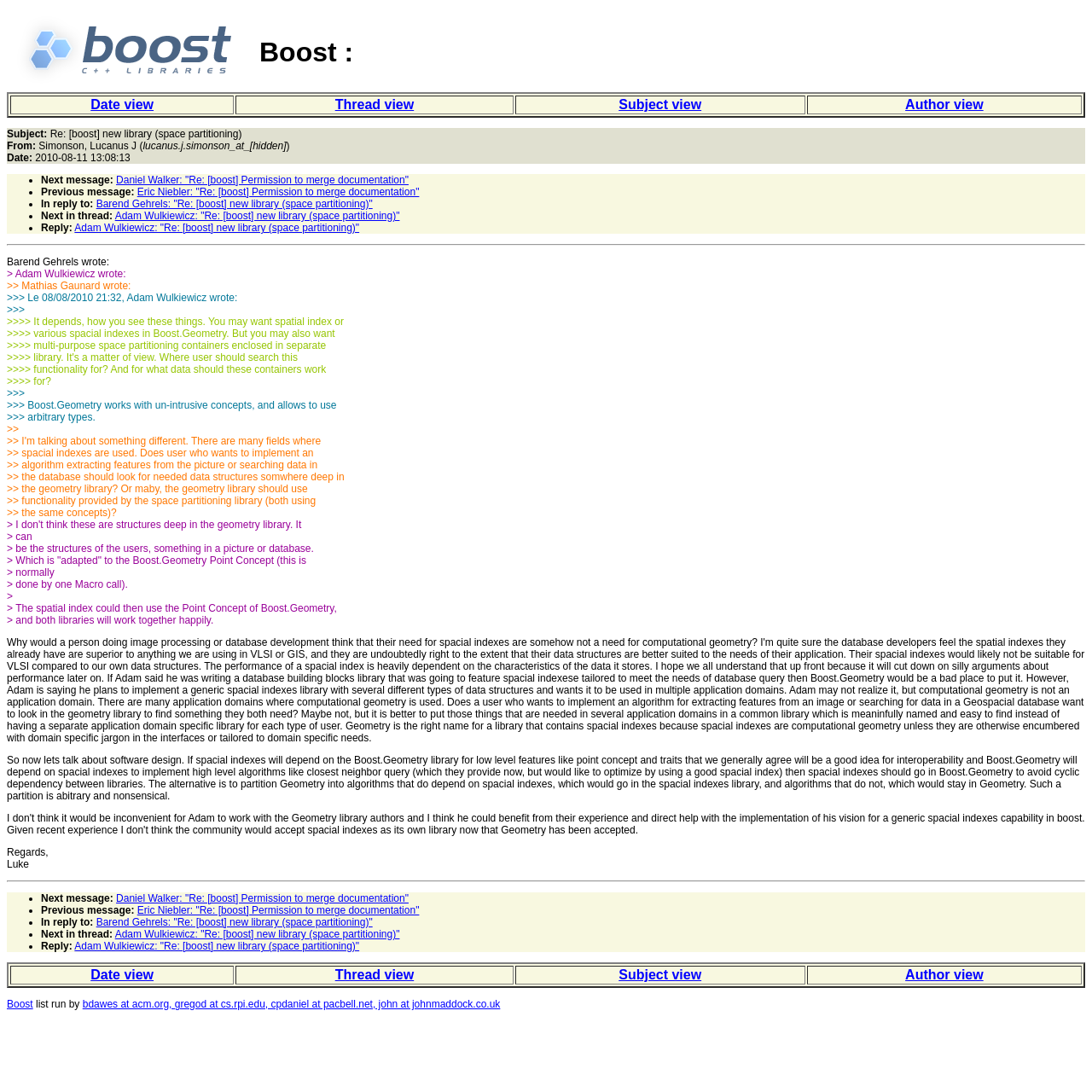Offer a meticulous description of the webpage's structure and content.

This webpage is a mailing list page from the Boost community, specifically a thread discussing a new library for space partitioning. At the top, there is a table with a Boost logo on the left and a heading "Boost :" on the right. Below this, there are four column headers: "Date view", "Thread view", "Subject view", and "Author view", each with a corresponding link.

The main content of the page is a discussion thread, with each message indented and marked with a bullet point. The thread starts with a message from Simonson, Lucanus J, with the subject "Re: [boost] new library (space partitioning)". The message is followed by a series of replies from different users, including Daniel Walker, Eric Niebler, and Barend Gehrels.

Each message includes the sender's name and email address, as well as the date and time of the message. The messages themselves are formatted with quoted text from previous messages, and the discussion revolves around the idea of creating a new library for space partitioning and how it would interact with the existing Boost.Geometry library.

At the bottom of the page, there are links to navigate to the next or previous message in the thread, as well as a separator line.